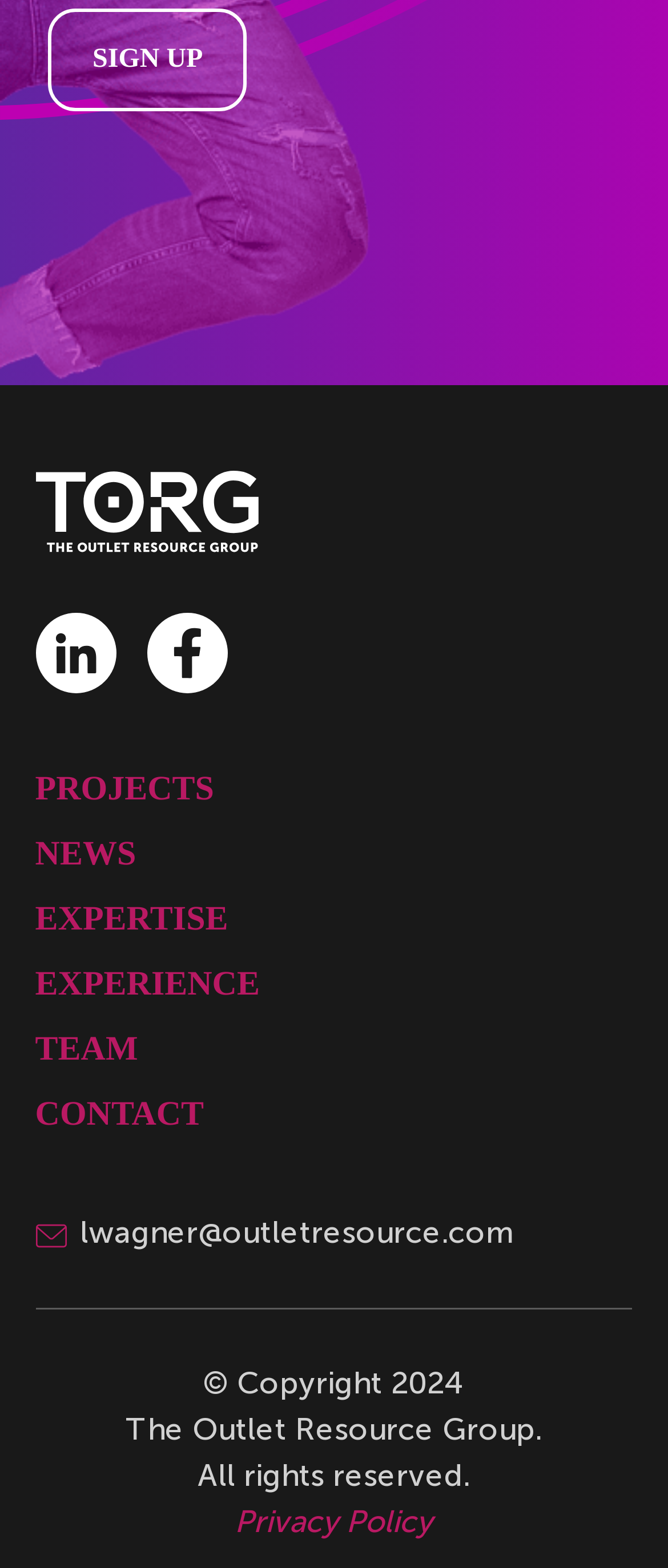Determine the bounding box coordinates of the clickable region to execute the instruction: "Click the SIGN UP button". The coordinates should be four float numbers between 0 and 1, denoted as [left, top, right, bottom].

[0.072, 0.006, 0.364, 0.071]